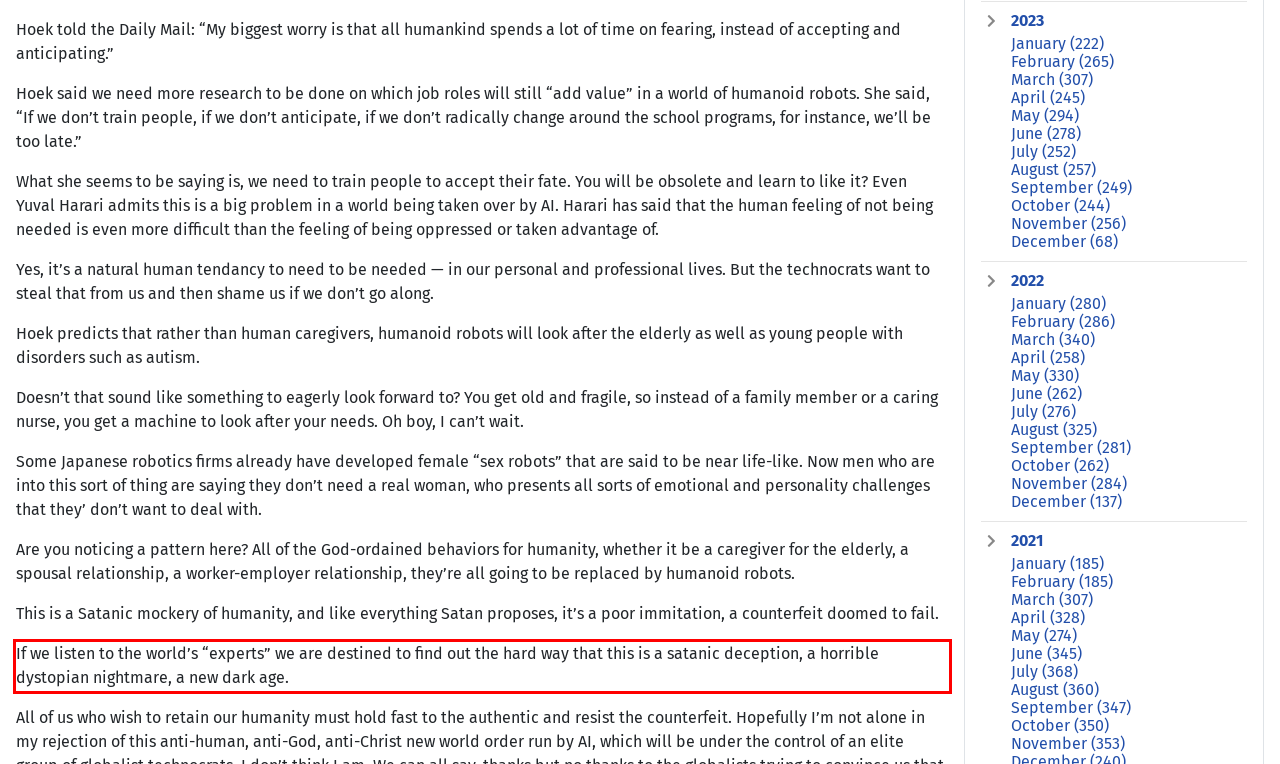You have a screenshot of a webpage with a UI element highlighted by a red bounding box. Use OCR to obtain the text within this highlighted area.

If we listen to the world’s “experts” we are destined to find out the hard way that this is a satanic deception, a horrible dystopian nightmare, a new dark age.